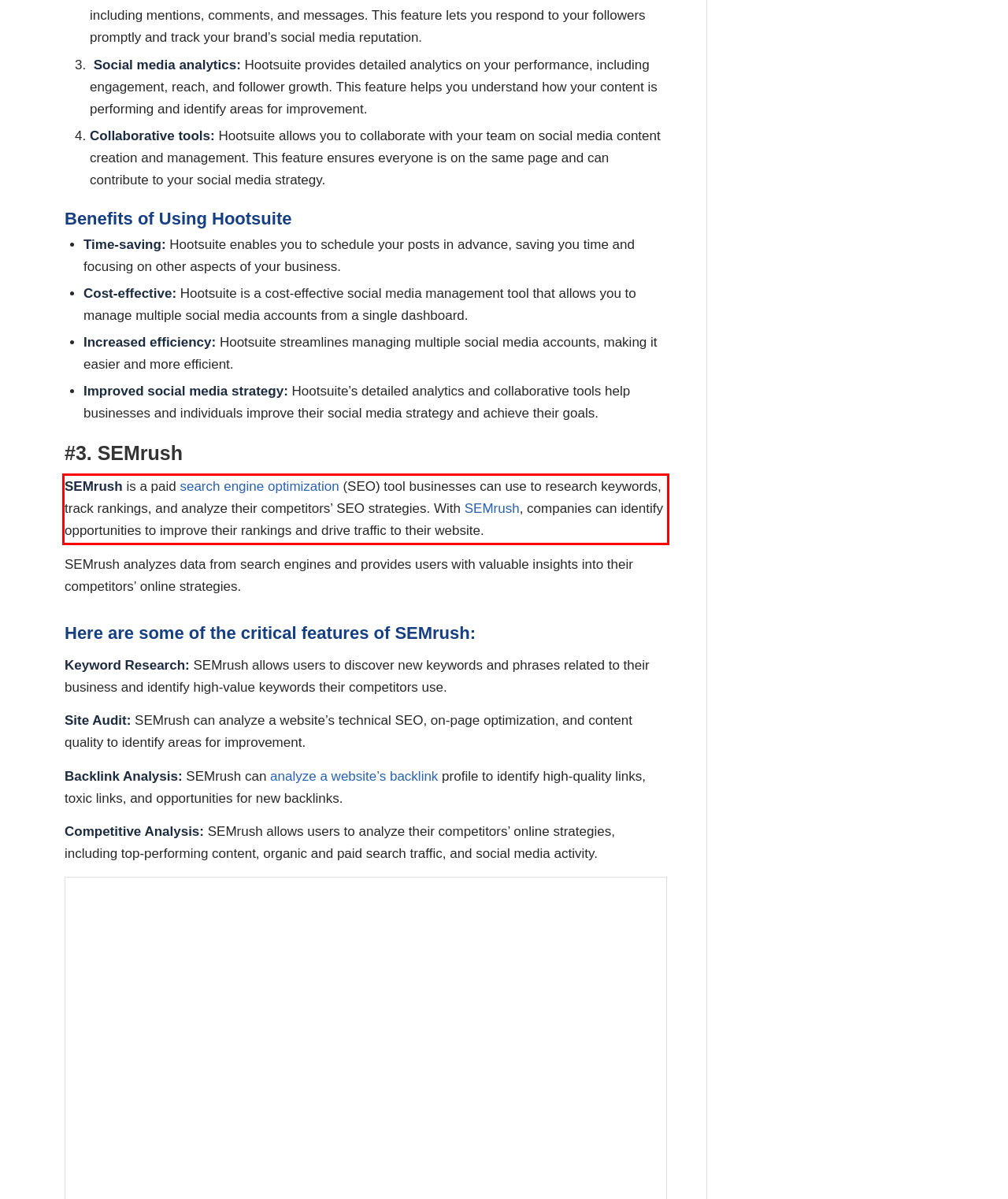You are provided with a webpage screenshot that includes a red rectangle bounding box. Extract the text content from within the bounding box using OCR.

SEMrush is a paid search engine optimization (SEO) tool businesses can use to research keywords, track rankings, and analyze their competitors’ SEO strategies. With SEMrush, companies can identify opportunities to improve their rankings and drive traffic to their website.